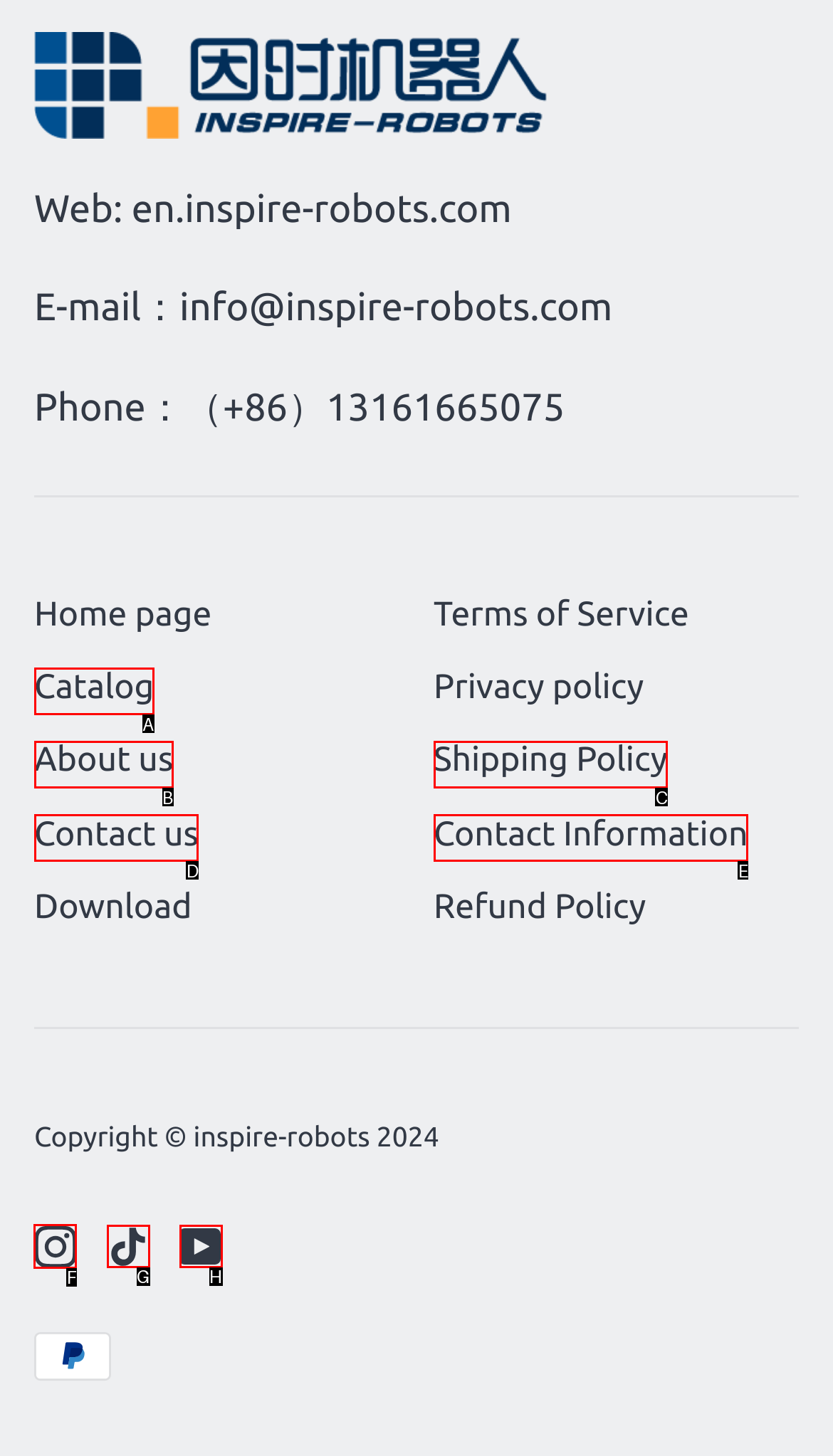Identify which HTML element to click to fulfill the following task: Follow on Instagram. Provide your response using the letter of the correct choice.

F